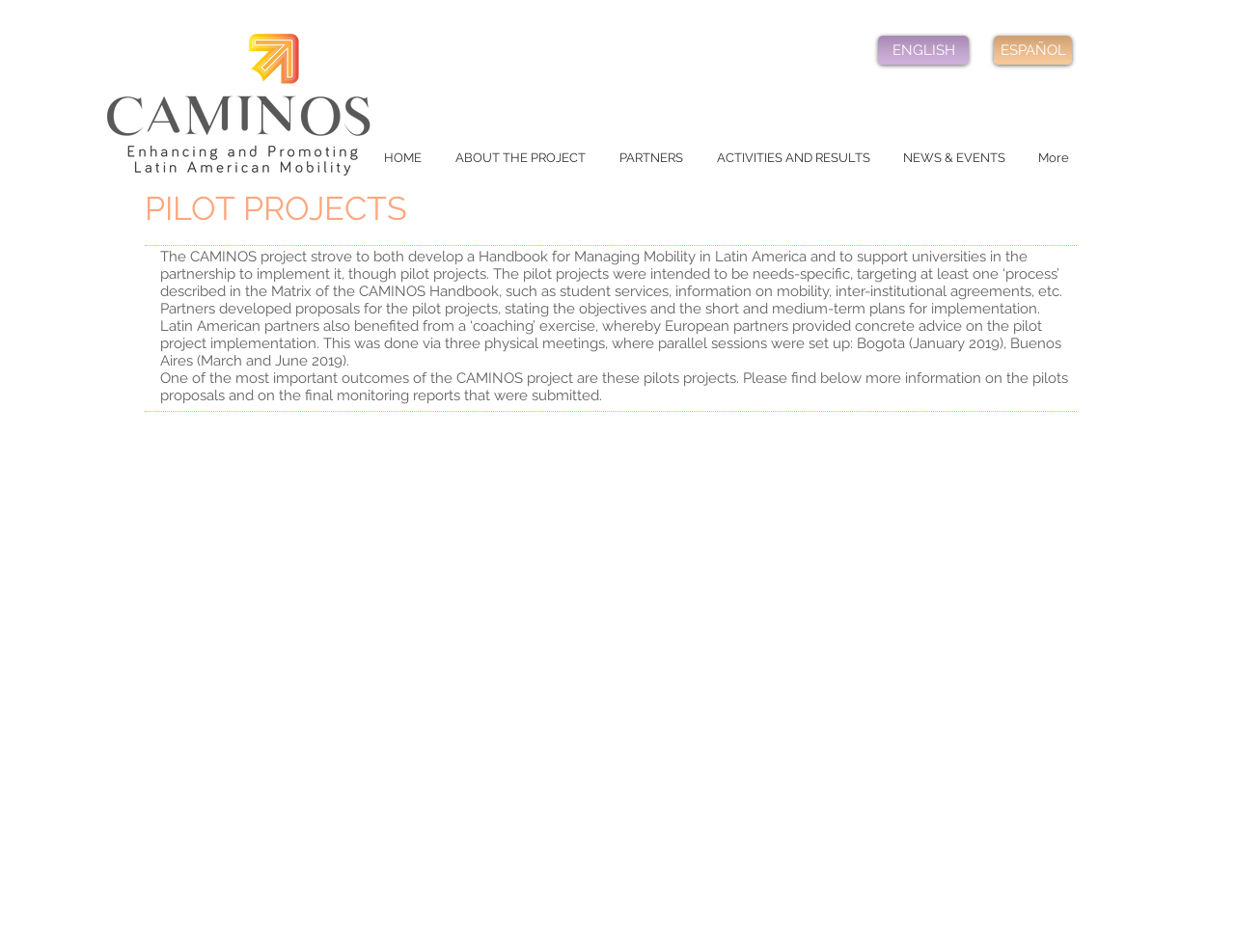Please determine the bounding box coordinates for the UI element described here. Use the format (top-left x, top-left y, bottom-right x, bottom-right y) with values bounded between 0 and 1: ACTIVITIES AND RESULTS

[0.566, 0.151, 0.718, 0.181]